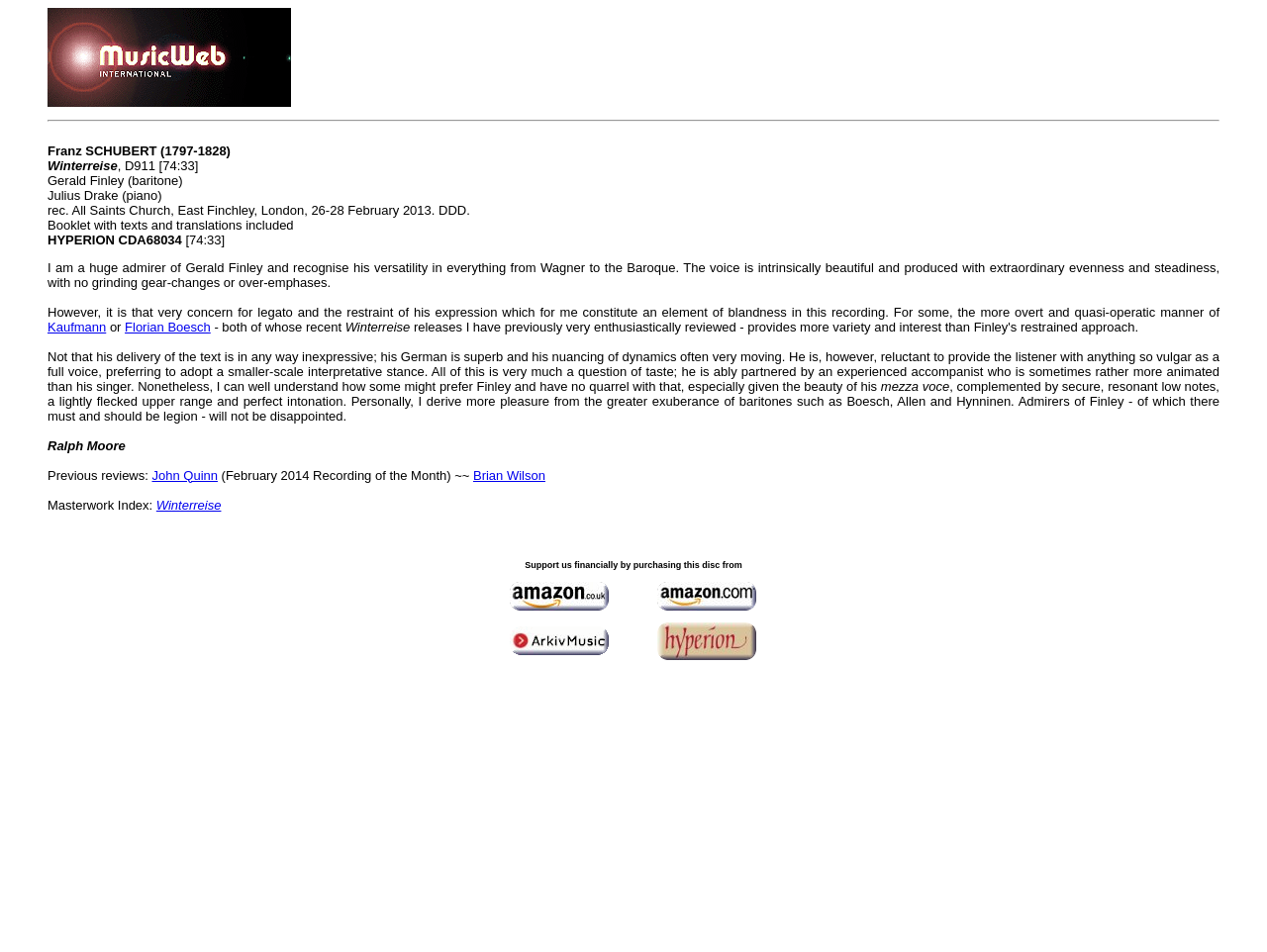Give a detailed explanation of the elements present on the webpage.

This webpage is a classical music review page, specifically reviewing a recording of Schubert's Winterreise by Gerald Finley and Julius Drake. The page has a blockquote section at the top, which contains a link and an image. Below this, there is a horizontal separator line.

The main content of the page is divided into sections, with headings and paragraphs of text. The first section provides information about the recording, including the composer, title, performers, and recording details. This section also includes a booklet with texts and translations.

The next section is a review of the recording, written by Ralph Moore. The review discusses Finley's performance, praising his beautiful voice and nuanced delivery, but also noting that his approach may be too restrained for some listeners. The review also mentions other baritones who have recorded Winterreise.

Following the review, there are links to previous reviews of the same recording, as well as a link to a Masterwork Index page for Winterreise. The page also has a section with a table layout, which contains links to purchase the disc from various online retailers.

Throughout the page, there are several images, including a small icon next to some of the links. The overall layout of the page is clean and easy to read, with clear headings and concise text.